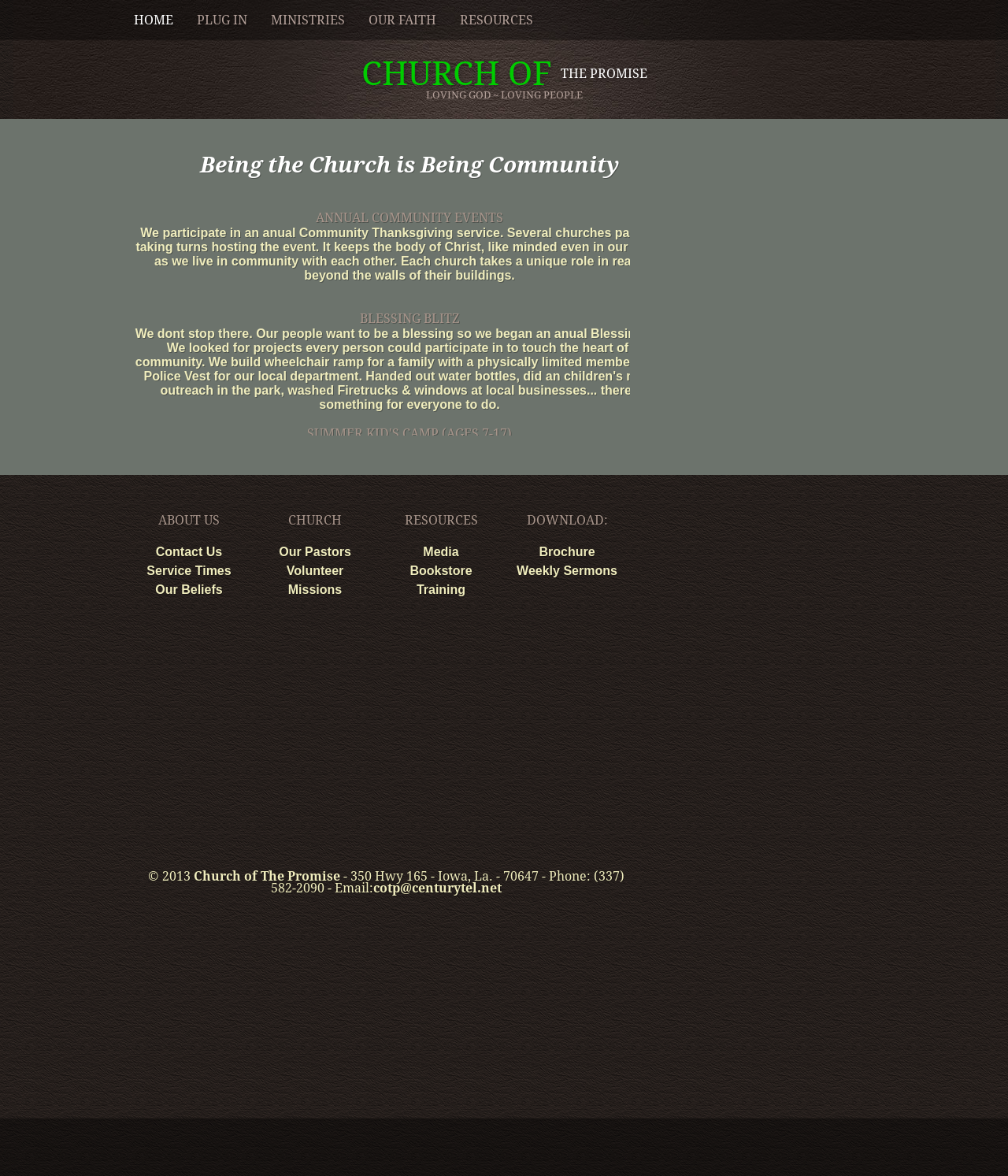Find the bounding box coordinates of the element I should click to carry out the following instruction: "Click on HOME".

[0.133, 0.011, 0.172, 0.023]